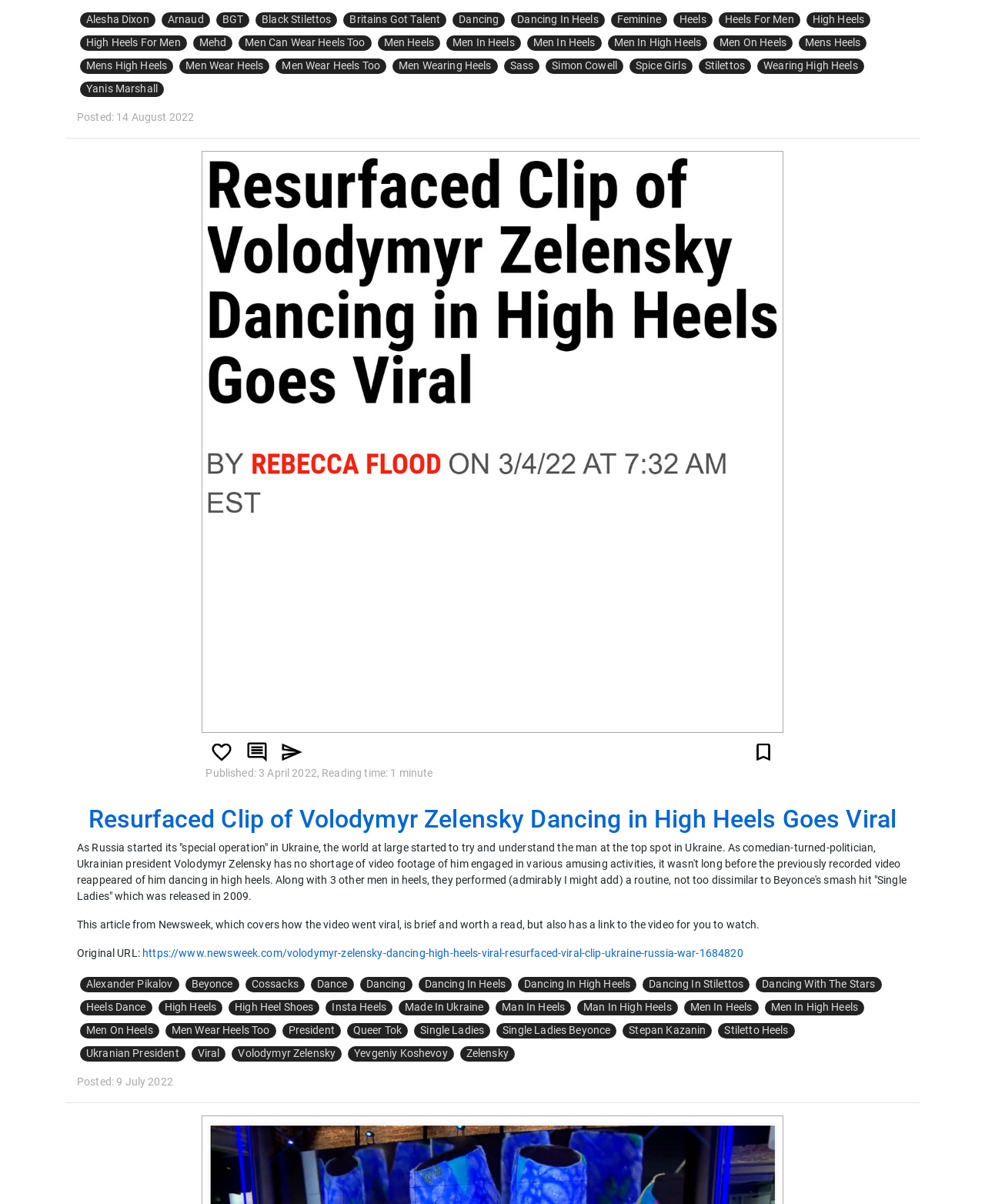Identify the bounding box coordinates of the section to be clicked to complete the task described by the following instruction: "Click on the link to learn more about Men In High Heels". The coordinates should be four float numbers between 0 and 1, formatted as [left, top, right, bottom].

[0.586, 0.831, 0.688, 0.844]